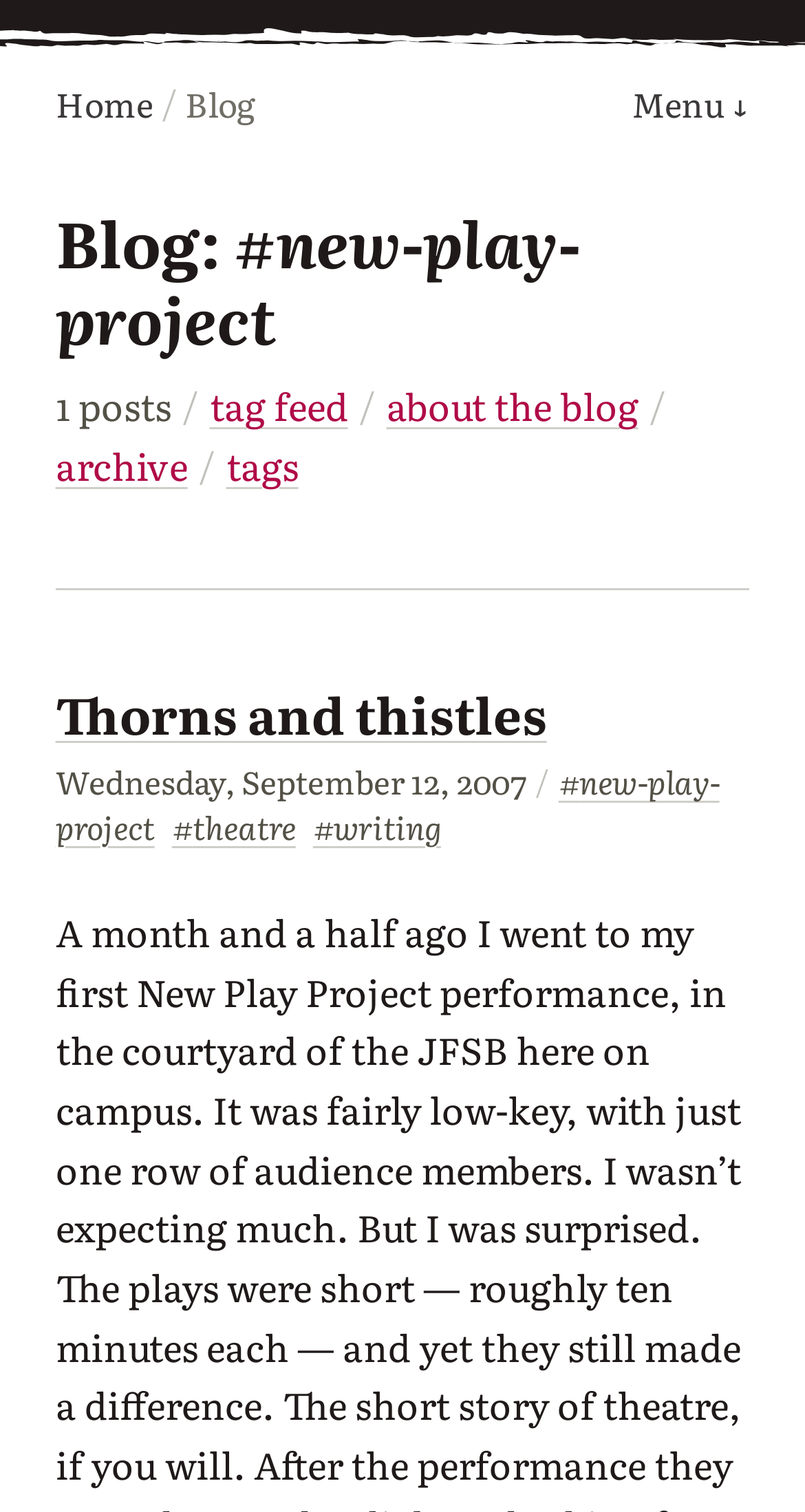Please find the bounding box coordinates of the element's region to be clicked to carry out this instruction: "read the post 'Thorns and thistles'".

[0.069, 0.448, 0.679, 0.496]